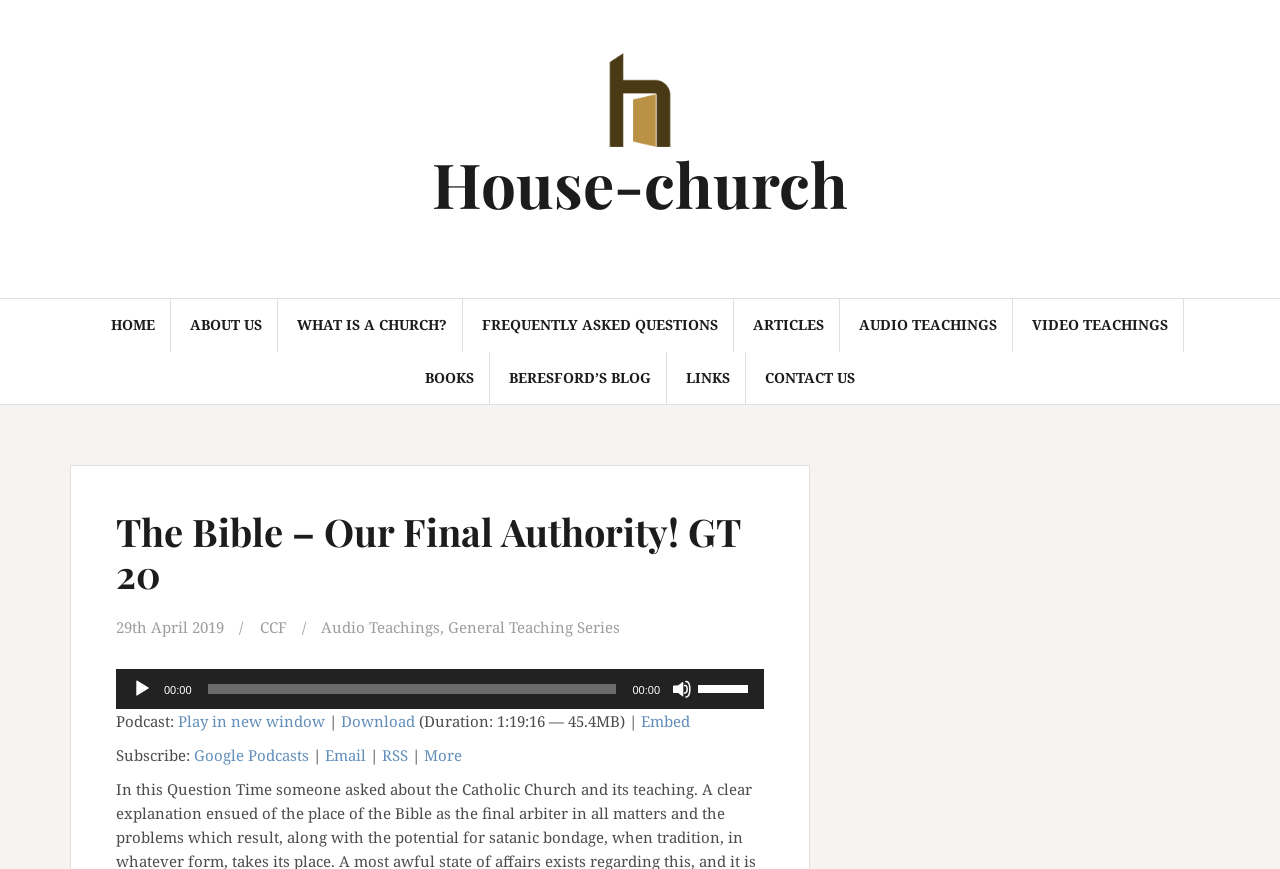What is the size of the audio file?
Provide a detailed and well-explained answer to the question.

I looked at the text '(Duration: 1:19:16 — 45.4MB)' and extracted the size of the audio file, which is 45.4 megabytes.